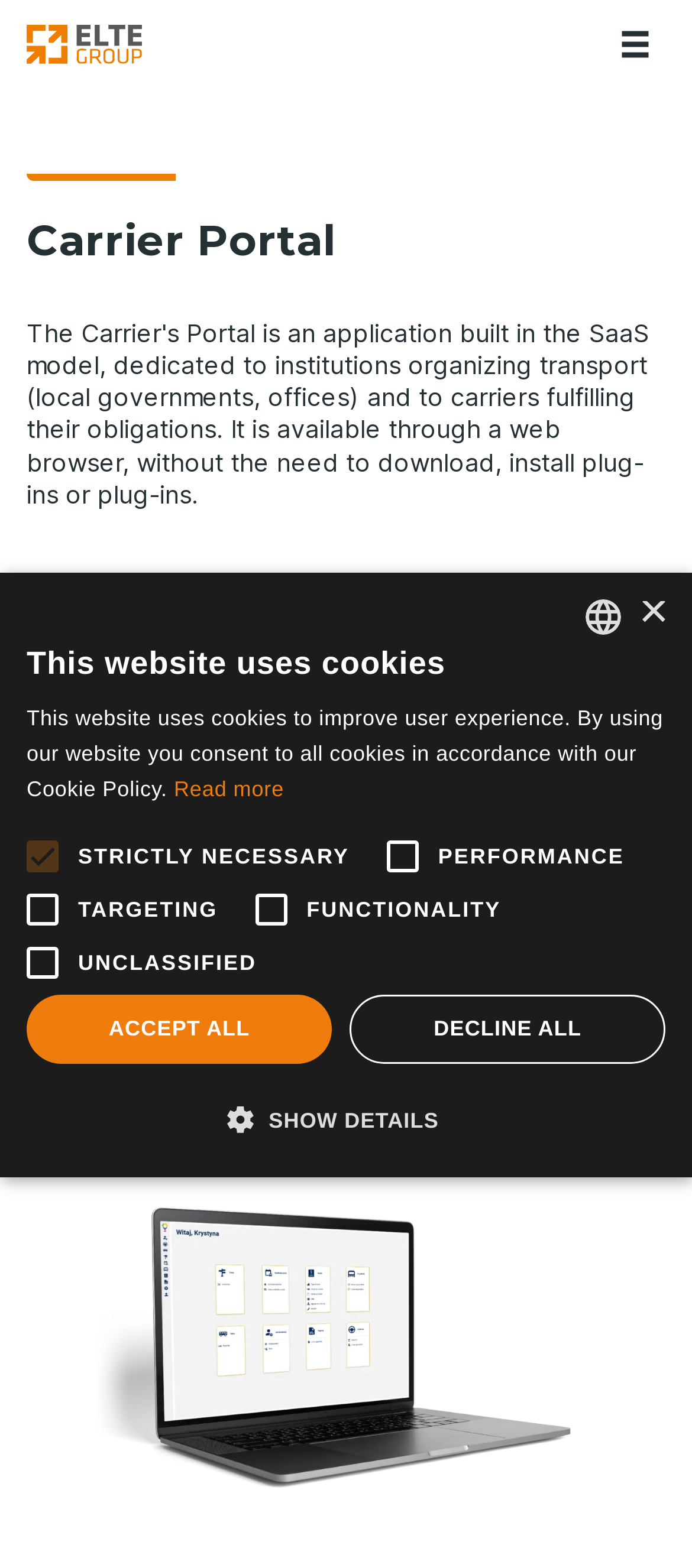How many languages are available on the website?
Look at the image and answer the question using a single word or phrase.

4